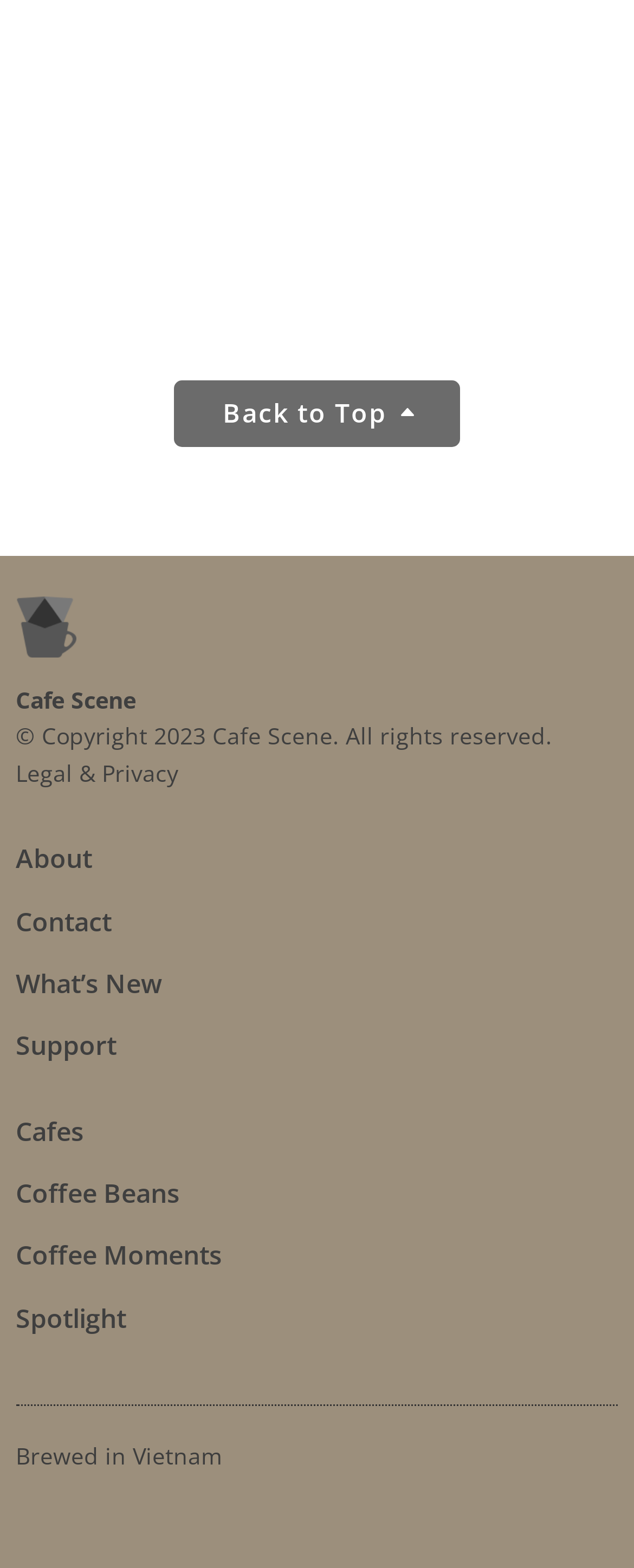Pinpoint the bounding box coordinates of the area that should be clicked to complete the following instruction: "explore coffee beans". The coordinates must be given as four float numbers between 0 and 1, i.e., [left, top, right, bottom].

[0.025, 0.75, 0.284, 0.772]